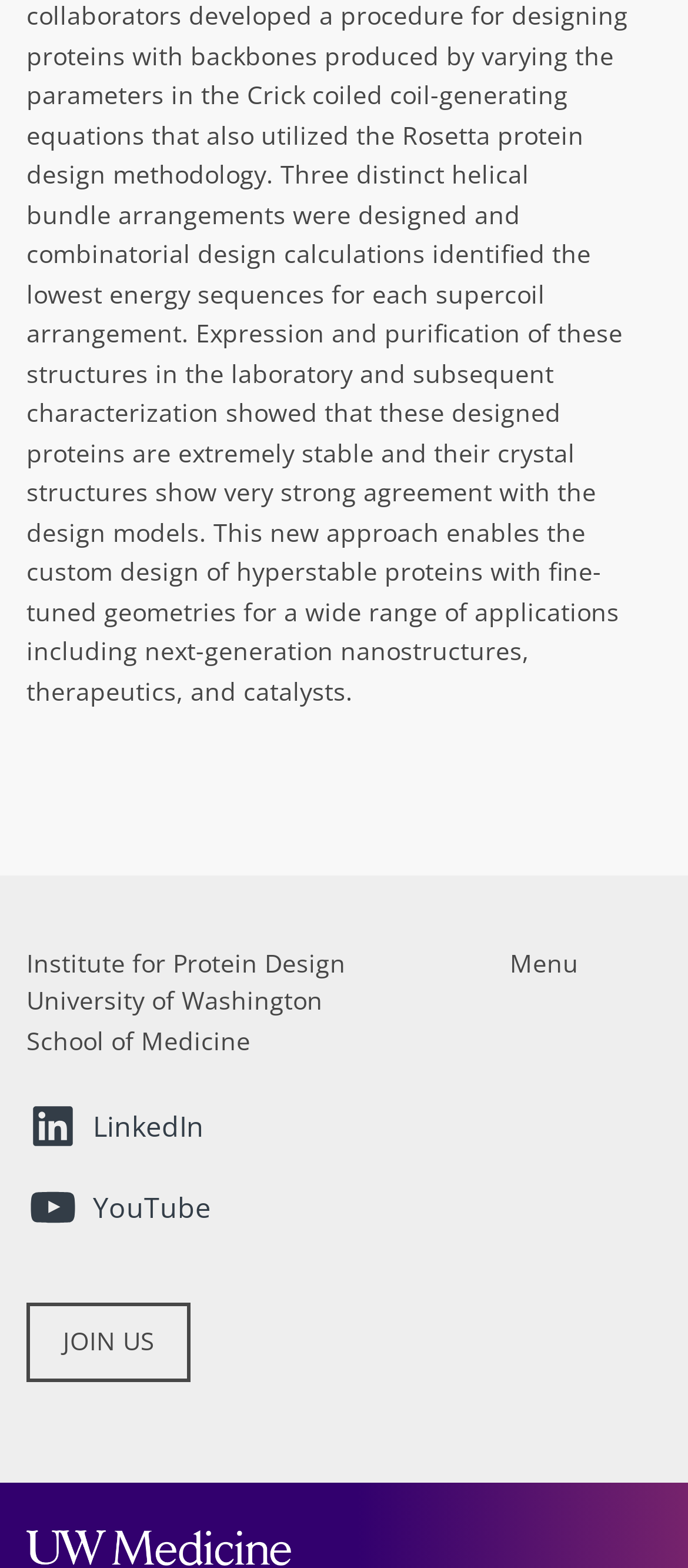Determine the bounding box for the UI element described here: "Institute for Protein Design".

[0.038, 0.604, 0.503, 0.625]